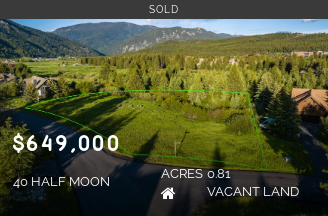Create an exhaustive description of the image.

This captivating image showcases a stunning piece of vacant land located at 40 Half Moon Acres, which has recently been sold for $649,000. The scenic backdrop features lush greenery and rolling hills, characteristic of the beautiful Big Sky, Montana landscape. The property spans 0.81 acres, providing ample space for potential development or personal retreat. The overlay text highlights the property's sold status, adding to its allure for prospective buyers exploring similar opportunities in this picturesque setting.